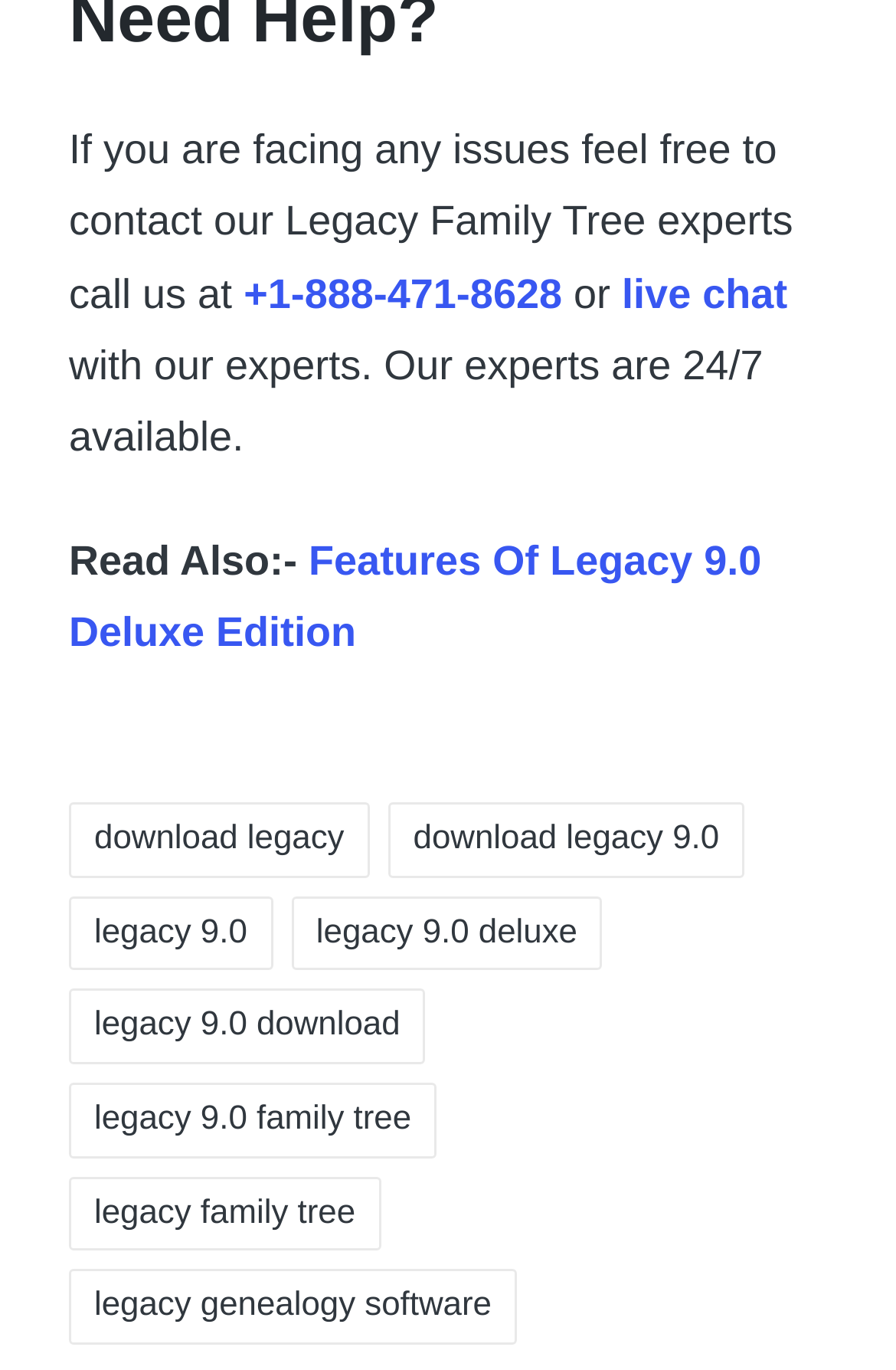What is the name of the software being referred to?
Answer the question with a thorough and detailed explanation.

The name of the software can be inferred from the multiple links on the webpage, such as 'download legacy 9.0', 'legacy 9.0 deluxe', and 'legacy 9.0 family tree'.